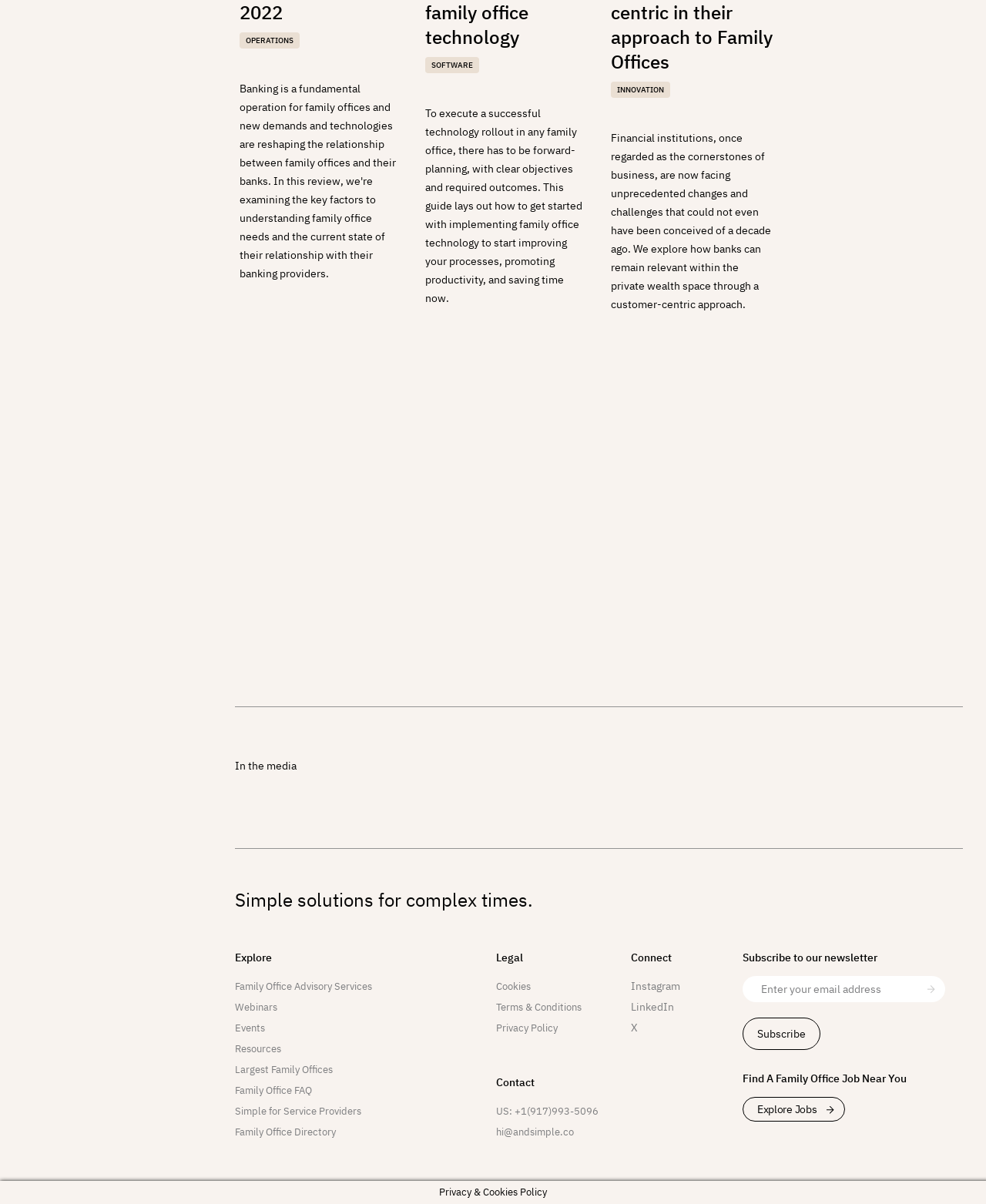Please determine the bounding box coordinates, formatted as (top-left x, top-left y, bottom-right x, bottom-right y), with all values as floating point numbers between 0 and 1. Identify the bounding box of the region described as: name="email" placeholder="Enter your email address"

[0.753, 0.811, 0.959, 0.833]